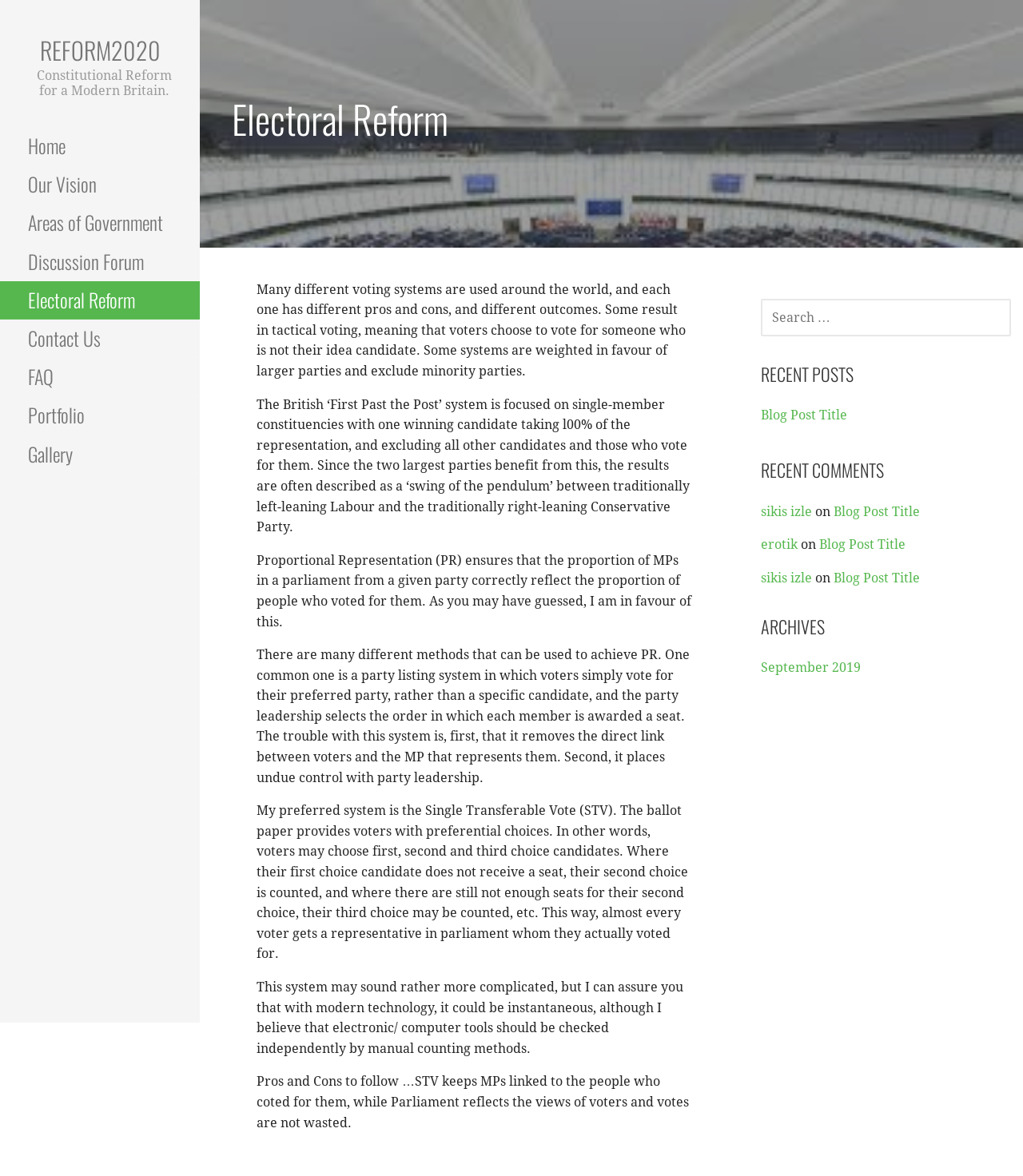What is the author's preferred voting system?
Please answer the question with a detailed and comprehensive explanation.

According to the text, the author prefers the Single Transferable Vote (STV) system, which allows voters to choose first, second, and third choice candidates, ensuring that almost every voter gets a representative in parliament whom they actually voted for.